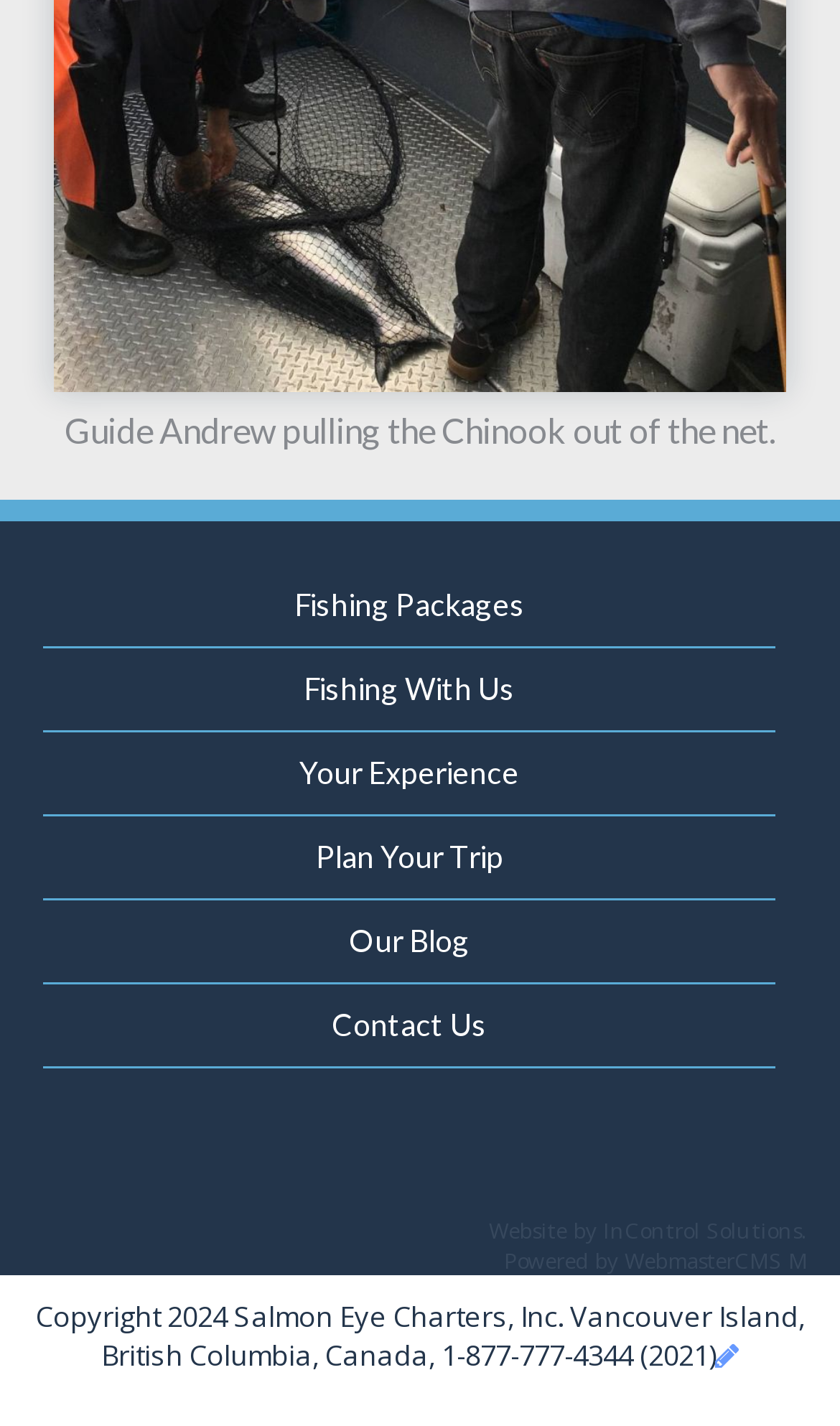Based on the image, give a detailed response to the question: How many external links are at the bottom of the page?

I identified two links at the bottom of the page with similar bounding box coordinates, indicating they are horizontally aligned. These links are 'Website by InControl Solutions.' and 'Powered by WebmasterCMS M'.